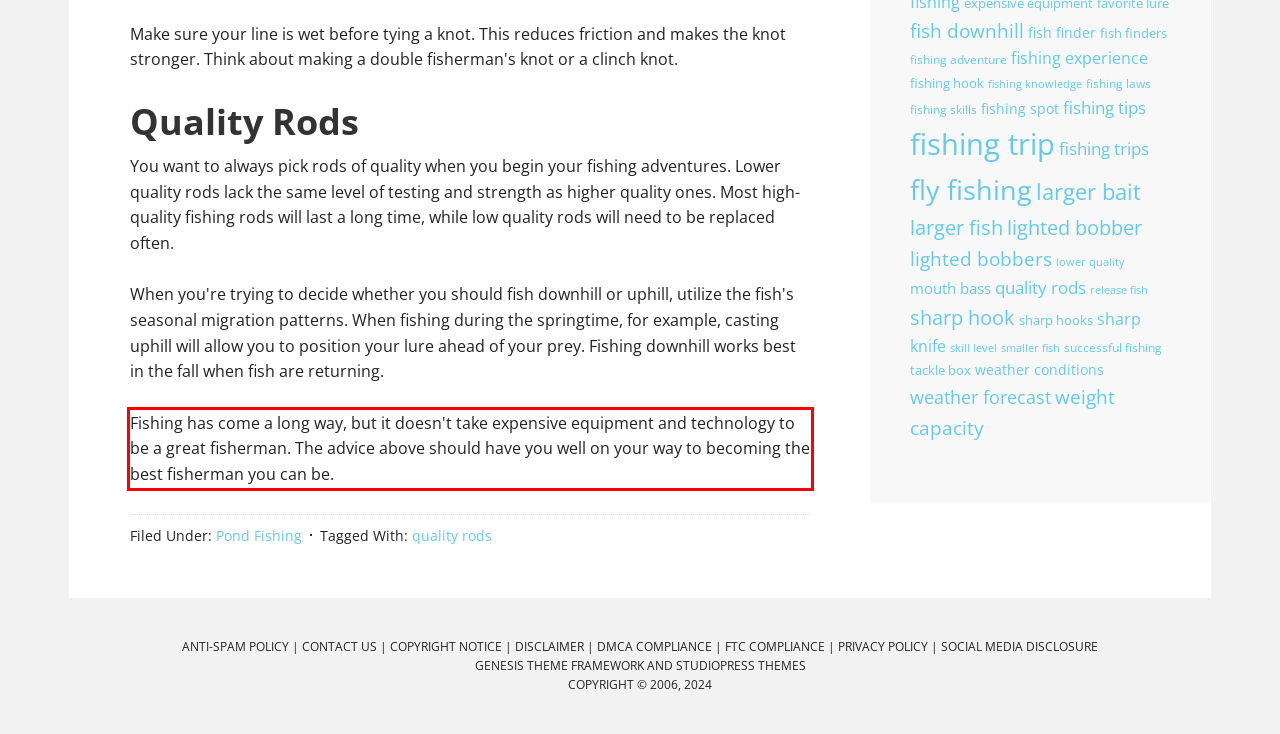Within the screenshot of the webpage, locate the red bounding box and use OCR to identify and provide the text content inside it.

Fishing has come a long way, but it doesn't take expensive equipment and technology to be a great fisherman. The advice above should have you well on your way to becoming the best fisherman you can be.